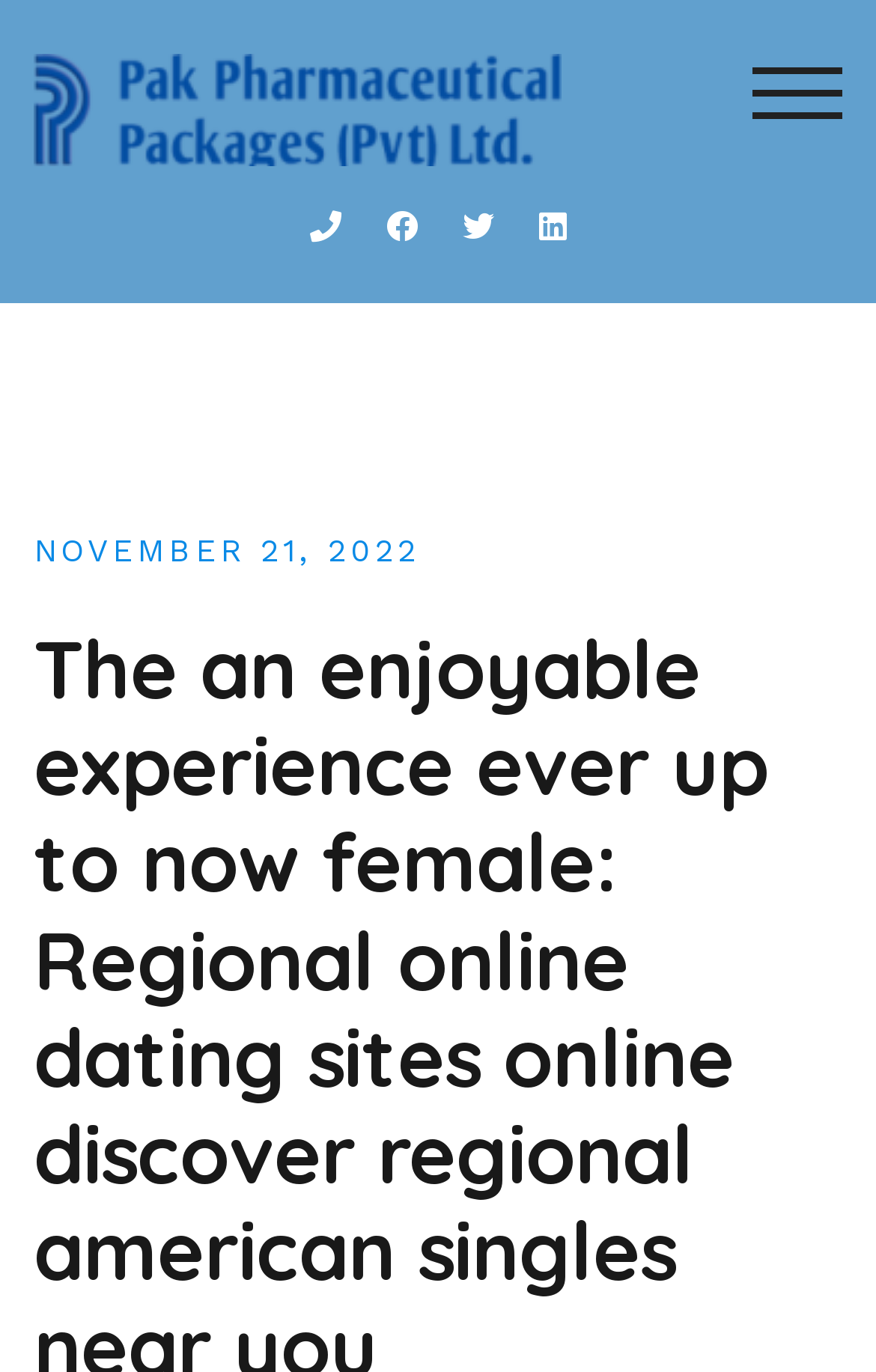Identify the bounding box for the element characterized by the following description: "November 21, 2022November 21, 2022".

[0.038, 0.388, 0.479, 0.414]